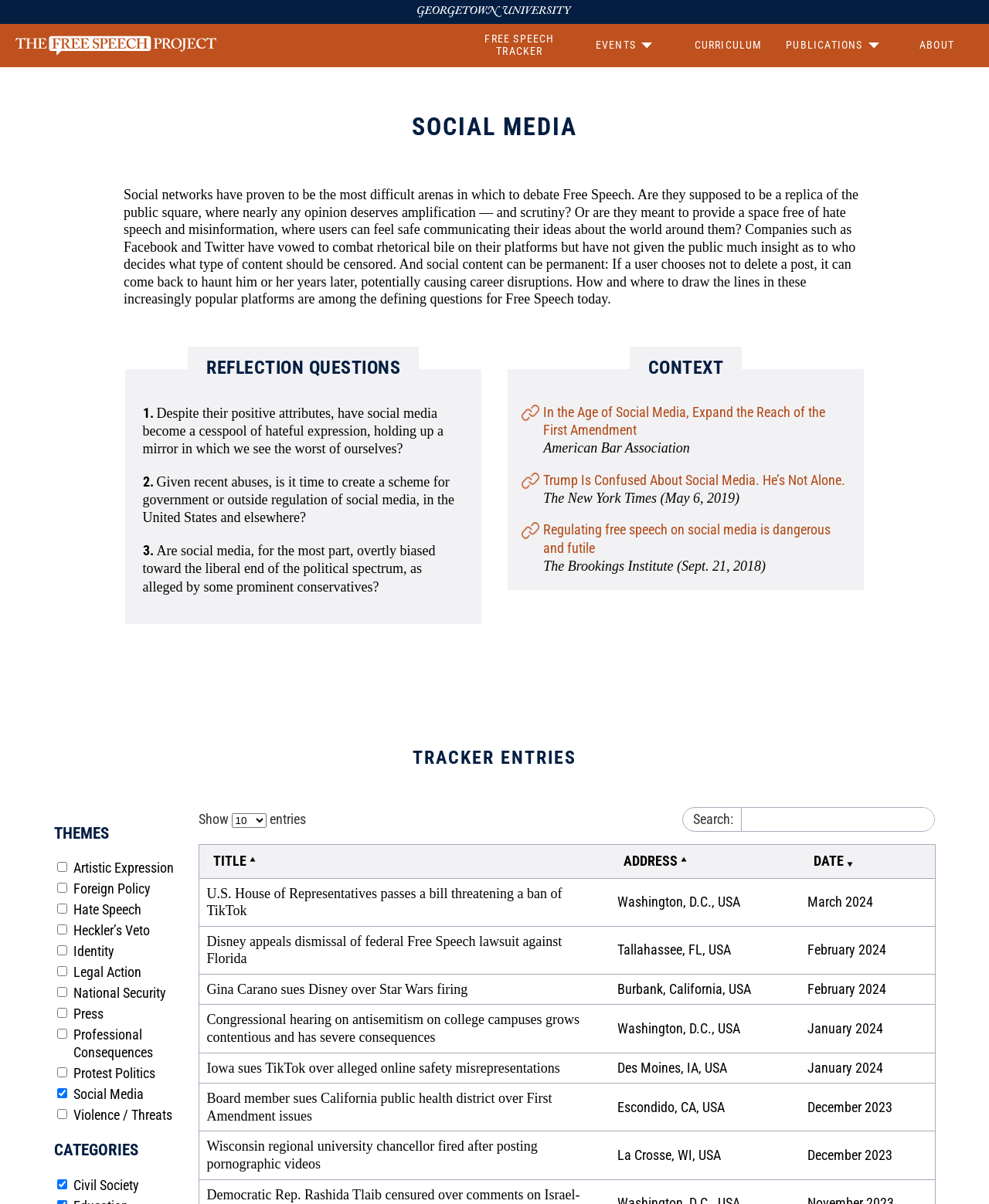Use a single word or phrase to answer the question:
What is the theme of the first tracker entry?

Social Media